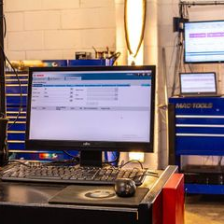Generate a complete and detailed caption for the image.

In this image, you can see a well-organized workshop environment dedicated to automotive diagnostics. A computer monitor is prominently displayed on a workstation, showing a user interface likely related to vehicle diagnostics or electrical systems, as suggested by the context provided in the accompanying text. This text discusses troubleshooting wiring looms in a Ford Focus, emphasizing the importance of technical data in diagnosing automotive issues. 

In the background, there are tools and equipment, including a blue toolbox labeled 'MAC TOOLS,' indicating a professional setting where various mechanical tasks are performed. The overall atmosphere reflects a blend of technology and hands-on engineering, indicative of a garage specializing in electrical work and vehicle repair. This setup highlights the critical role of diagnostics in modern automotive maintenance, as emphasized by the successful resolution of a wiring issue, which restored communication within the car’s systems.